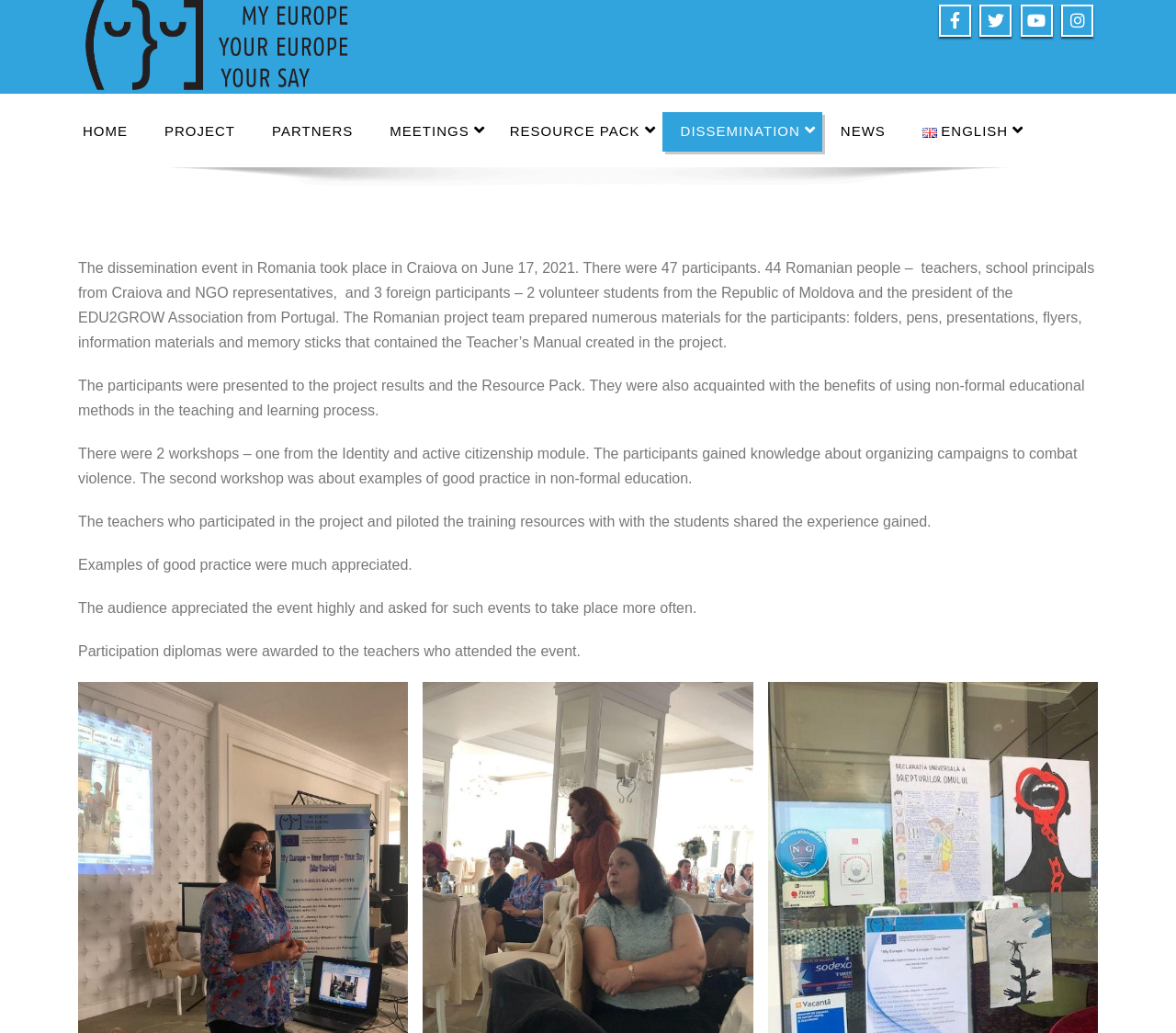Look at the image and give a detailed response to the following question: What was presented to the participants during the event?

The answer can be found in the second paragraph of the webpage, which states 'The participants were presented to the project results and the Resource Pack.'